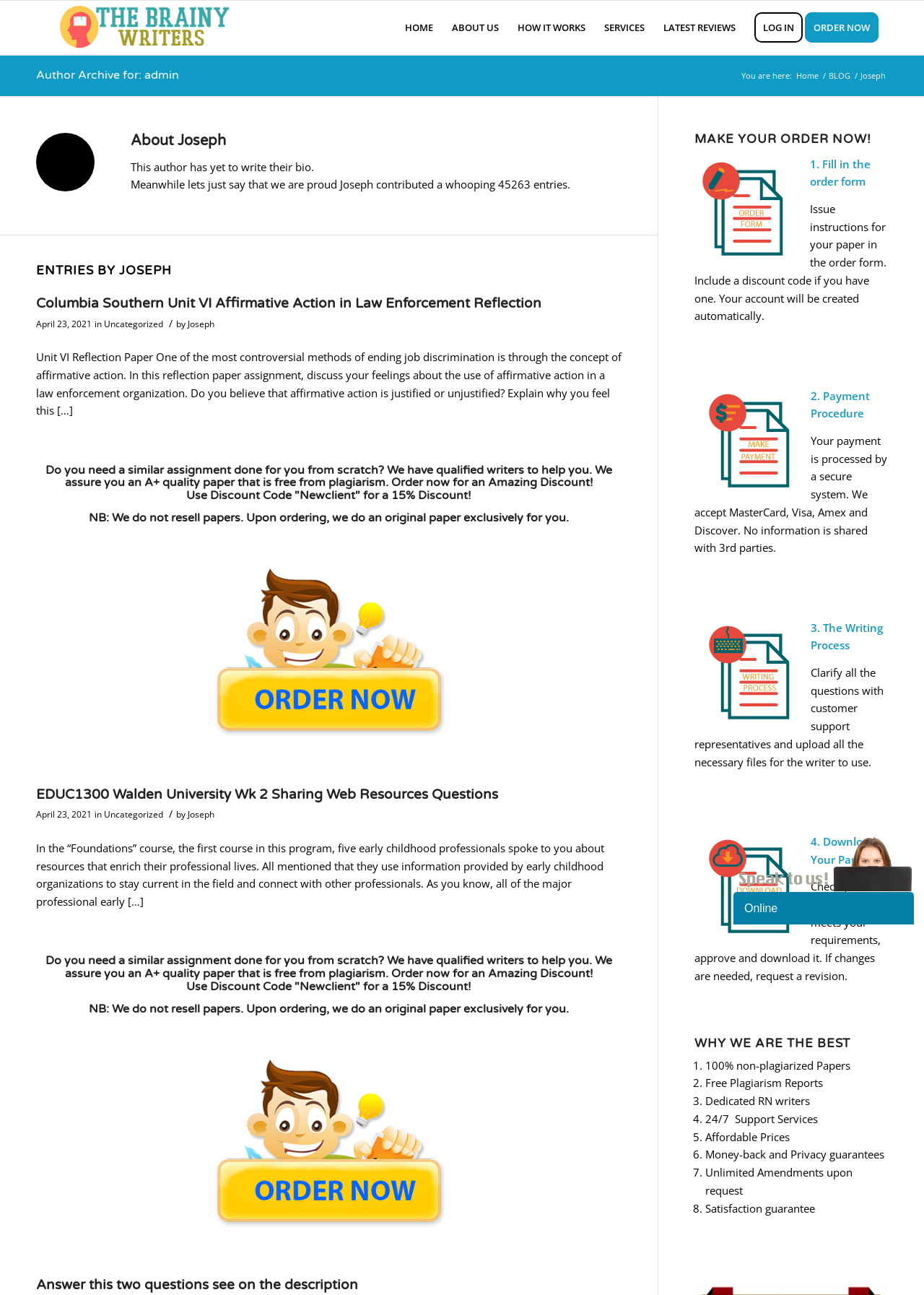Pinpoint the bounding box coordinates for the area that should be clicked to perform the following instruction: "Read the article 'Columbia Southern Unit VI Affirmative Action in Law Enforcement Reflection'".

[0.039, 0.228, 0.586, 0.24]